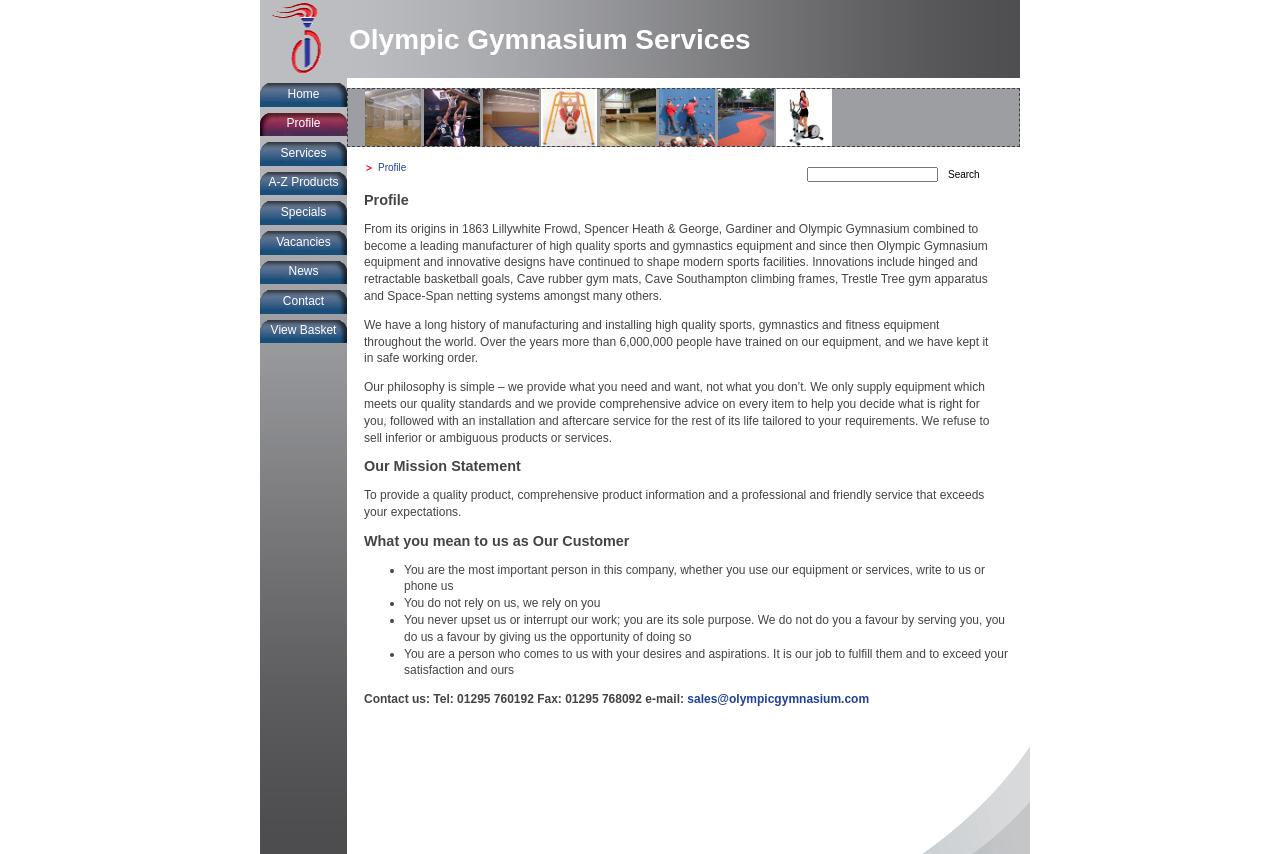Specify the bounding box coordinates of the area that needs to be clicked to achieve the following instruction: "View the product list".

[0.203, 0.201, 0.271, 0.229]